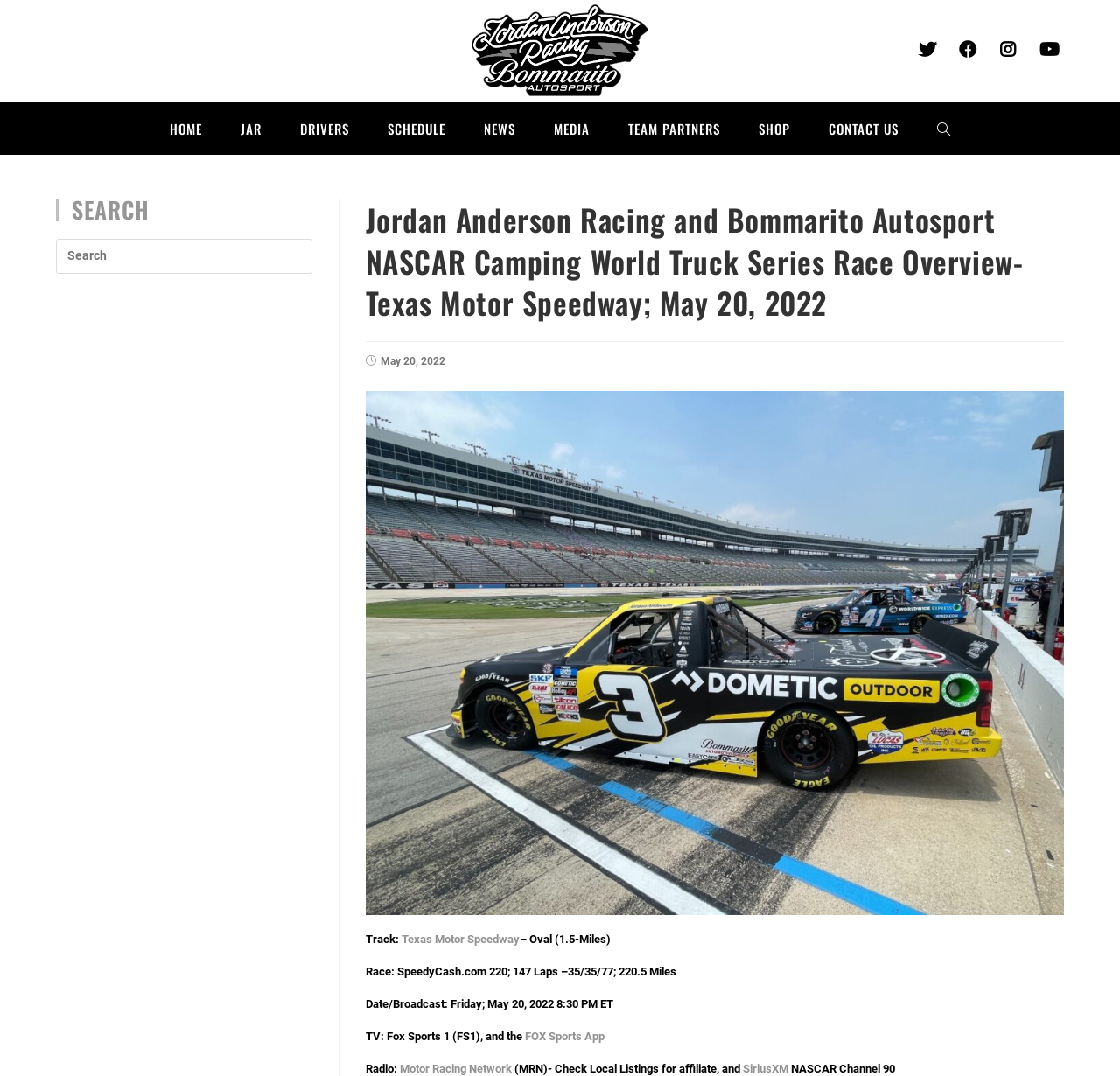How many navigation links are available at the top of the webpage?
Give a single word or phrase as your answer by examining the image.

9